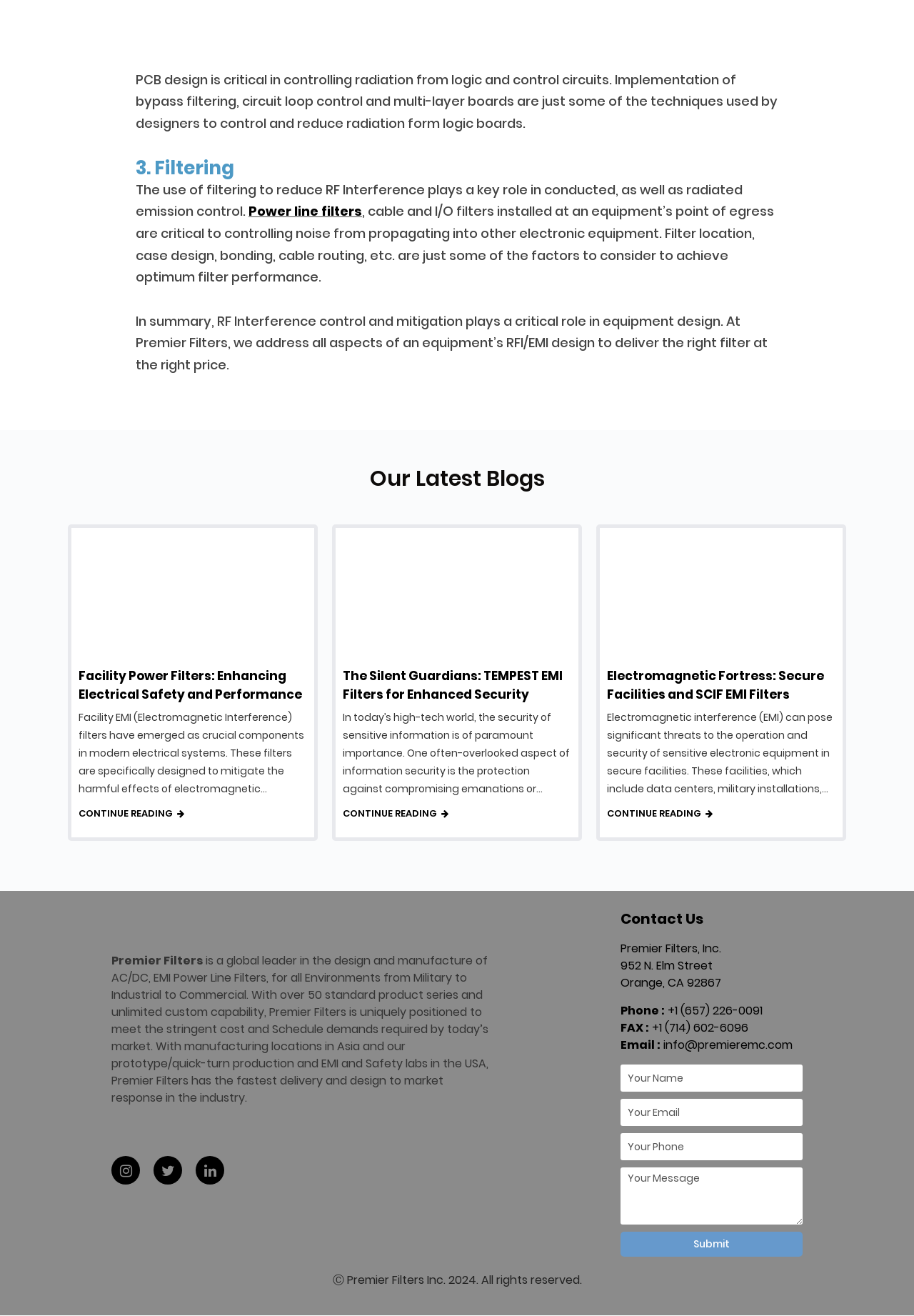Using the webpage screenshot, find the UI element described by parent_node: Message name="wpforms[fields][2]" placeholder="Your Message". Provide the bounding box coordinates in the format (top-left x, top-left y, bottom-right x, bottom-right y), ensuring all values are floating point numbers between 0 and 1.

[0.679, 0.887, 0.878, 0.931]